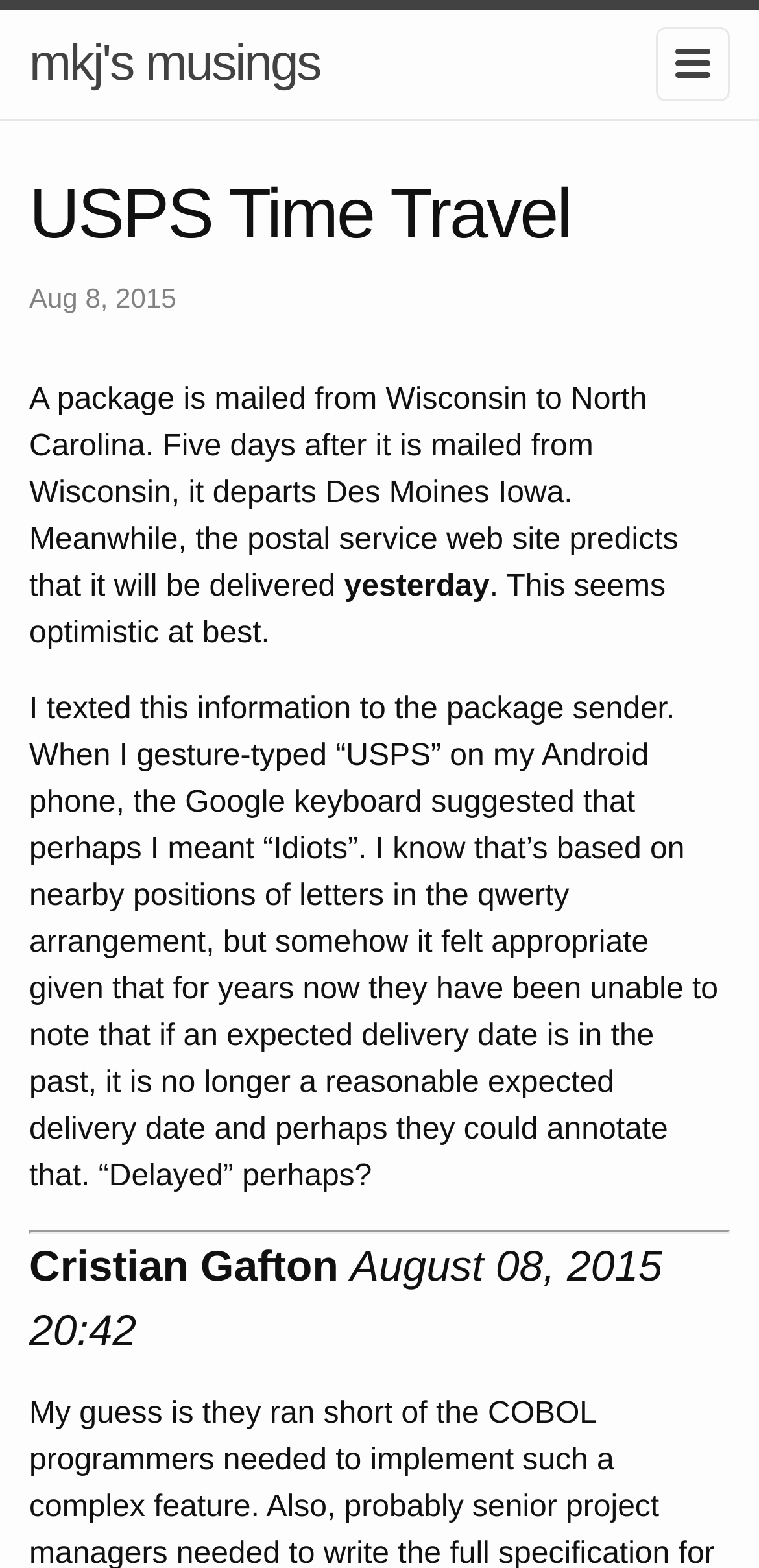Where is the package mailed from?
Provide a detailed answer to the question, using the image to inform your response.

The webpage states that 'A package is mailed from Wisconsin to North Carolina.' Therefore, the package is mailed from Wisconsin.